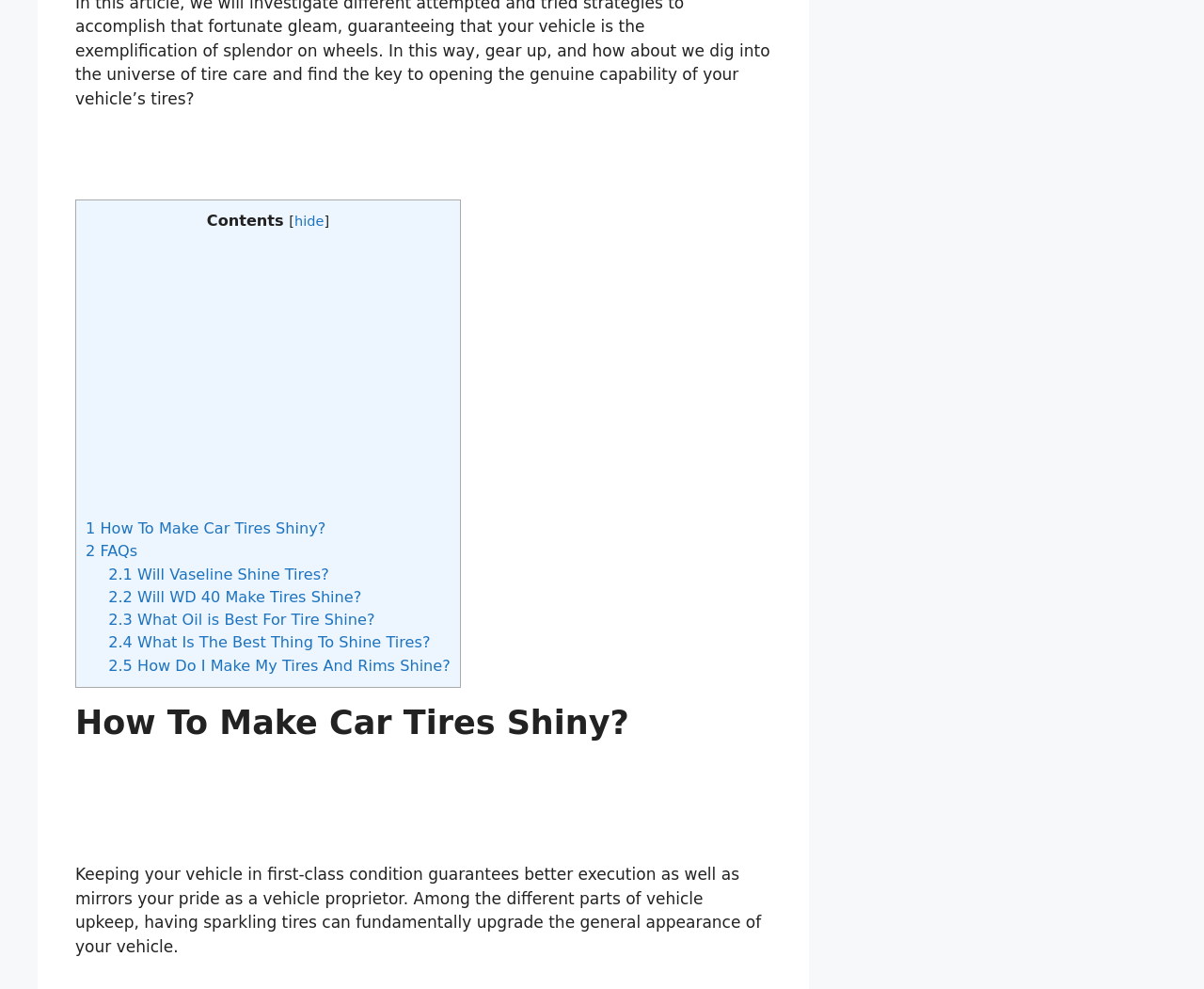Analyze the image and deliver a detailed answer to the question: What is the main topic of this webpage?

The webpage is about car tire shine because it has links and text related to making car tires shiny, such as 'How To Make Car Tires Shiny?' and 'What Is The Best Thing To Shine Tires?'.